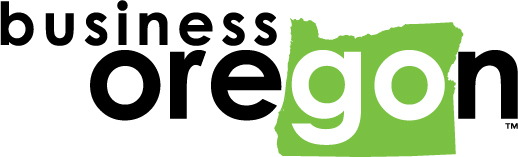Use a single word or phrase to answer the question:
What is the focus of the Business Oregon logo?

economic growth and development